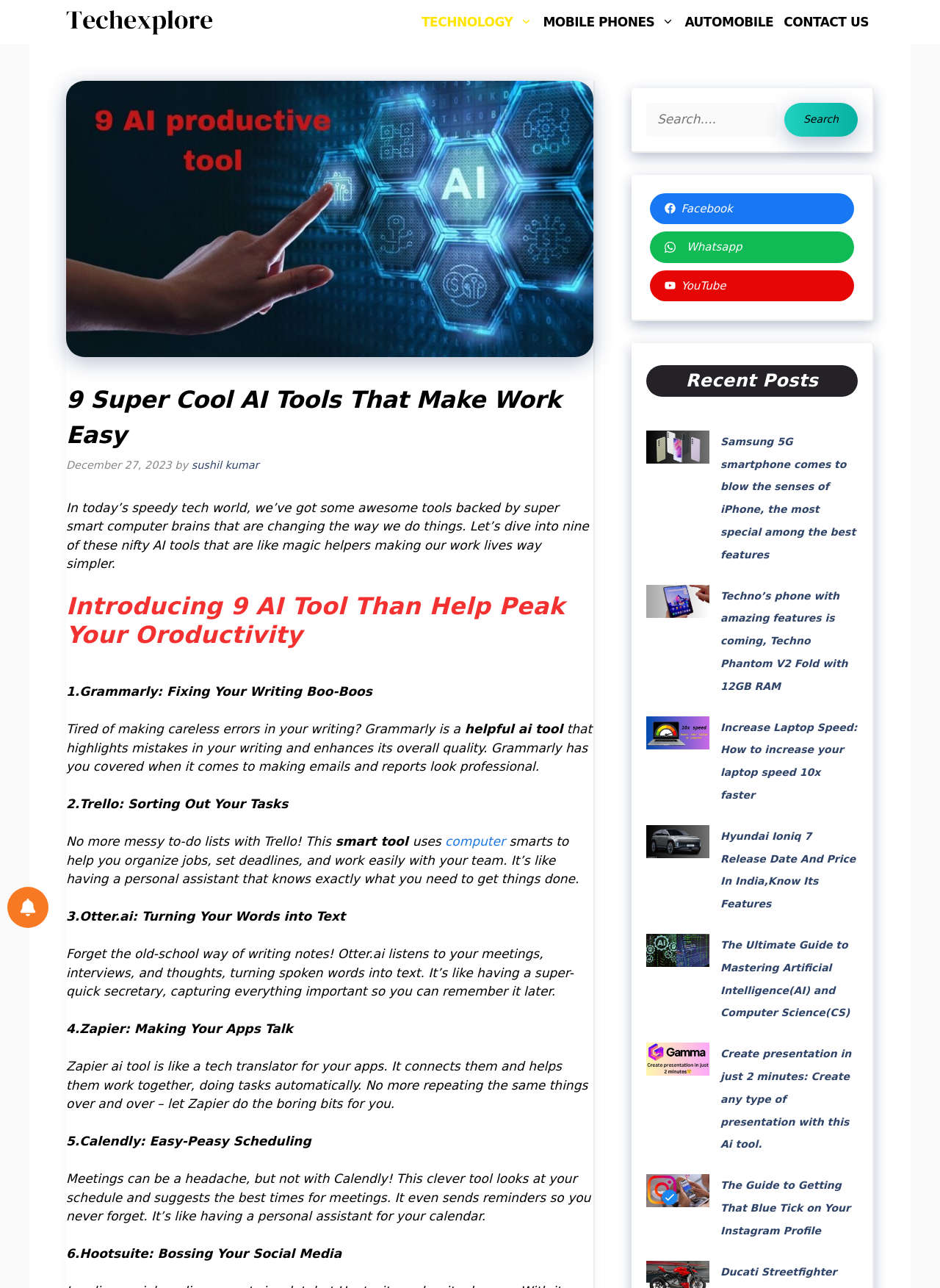Give a one-word or short phrase answer to this question: 
What is the name of the AI tool that helps with writing?

Grammarly